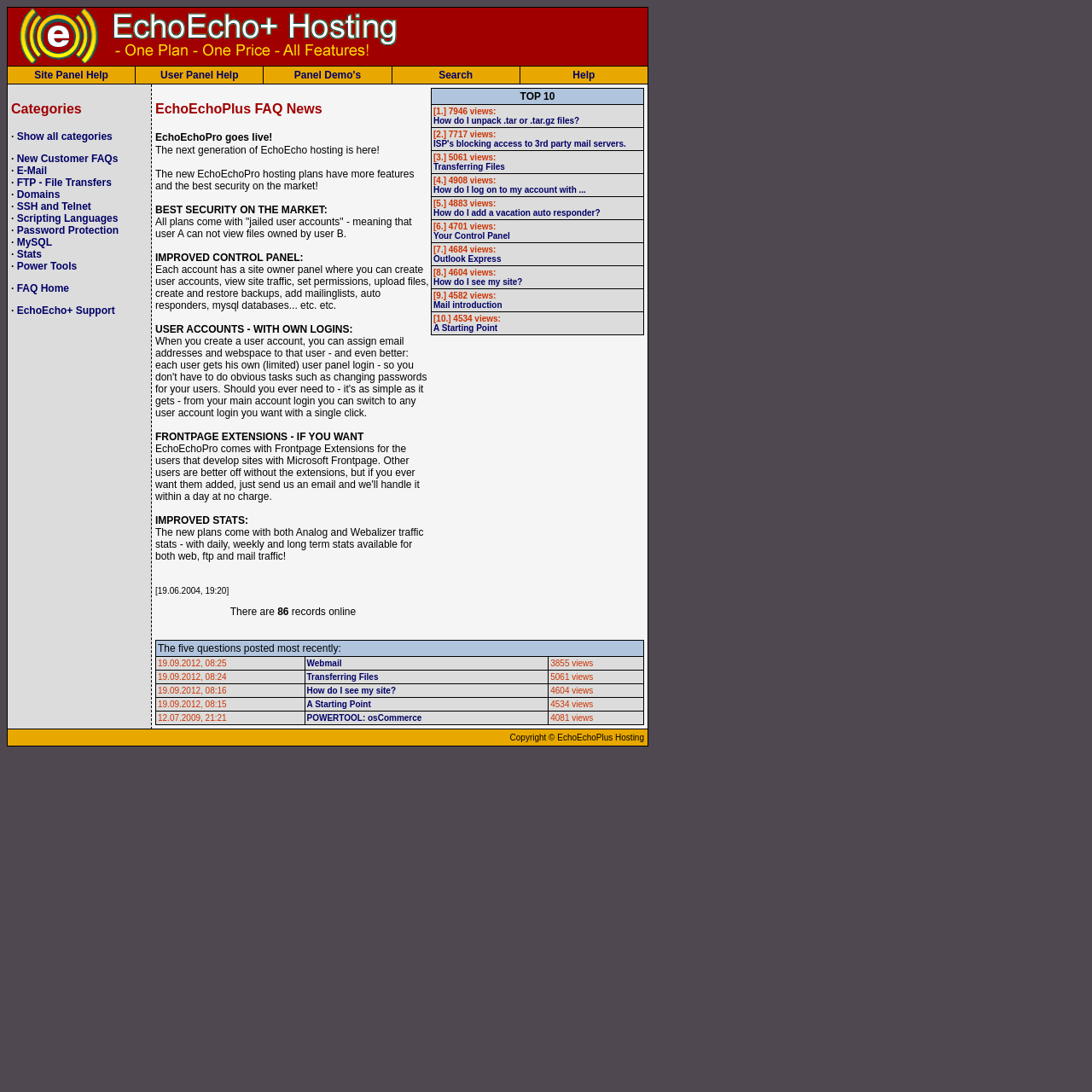Utilize the details in the image to give a detailed response to the question: How many records are online according to the news article?

According to the news article, there are 86 records online, which is mentioned at the end of the article with the date '19.06.2004, 19:20'.